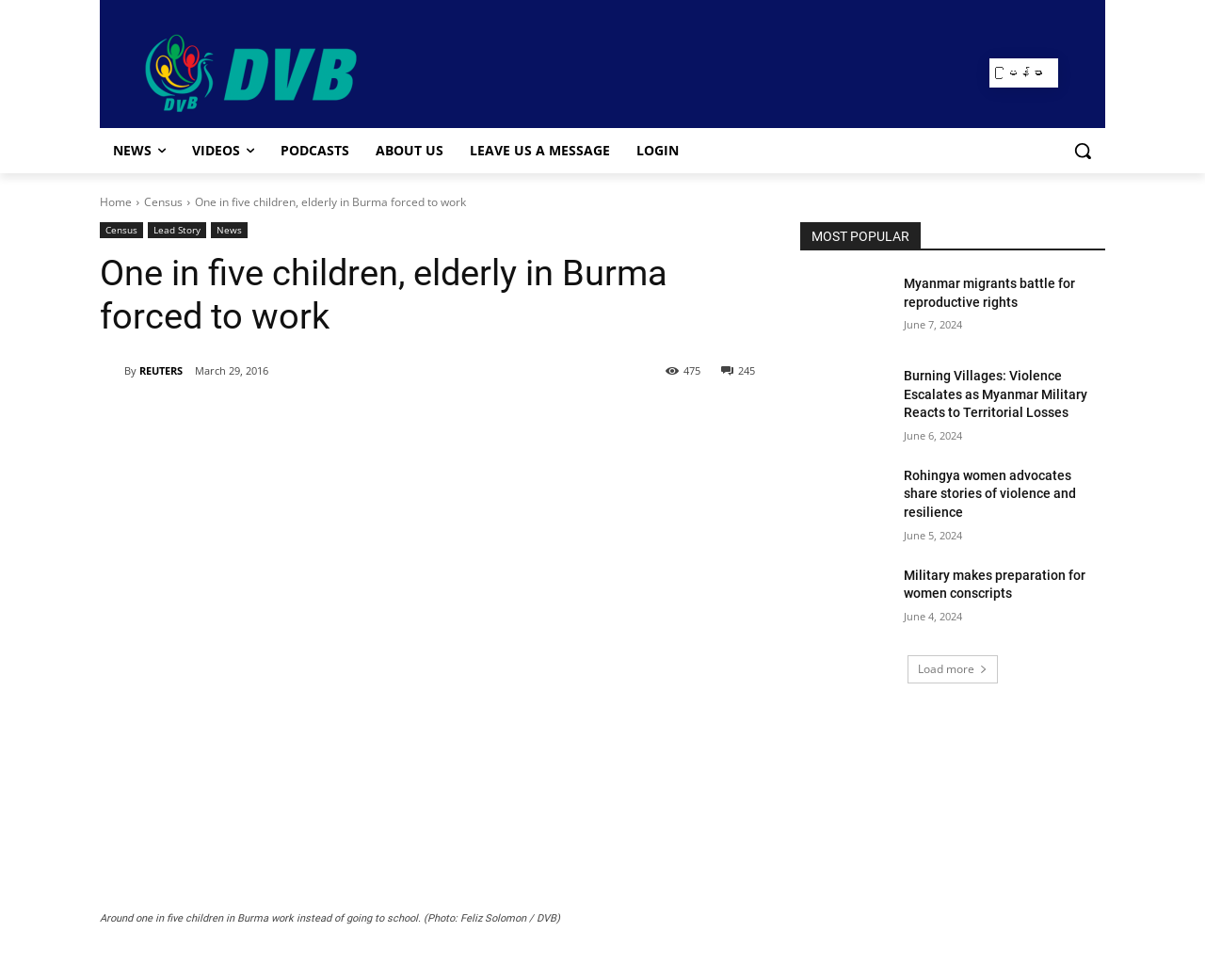Determine the bounding box coordinates of the clickable region to follow the instruction: "Read the lead story".

[0.123, 0.227, 0.171, 0.243]